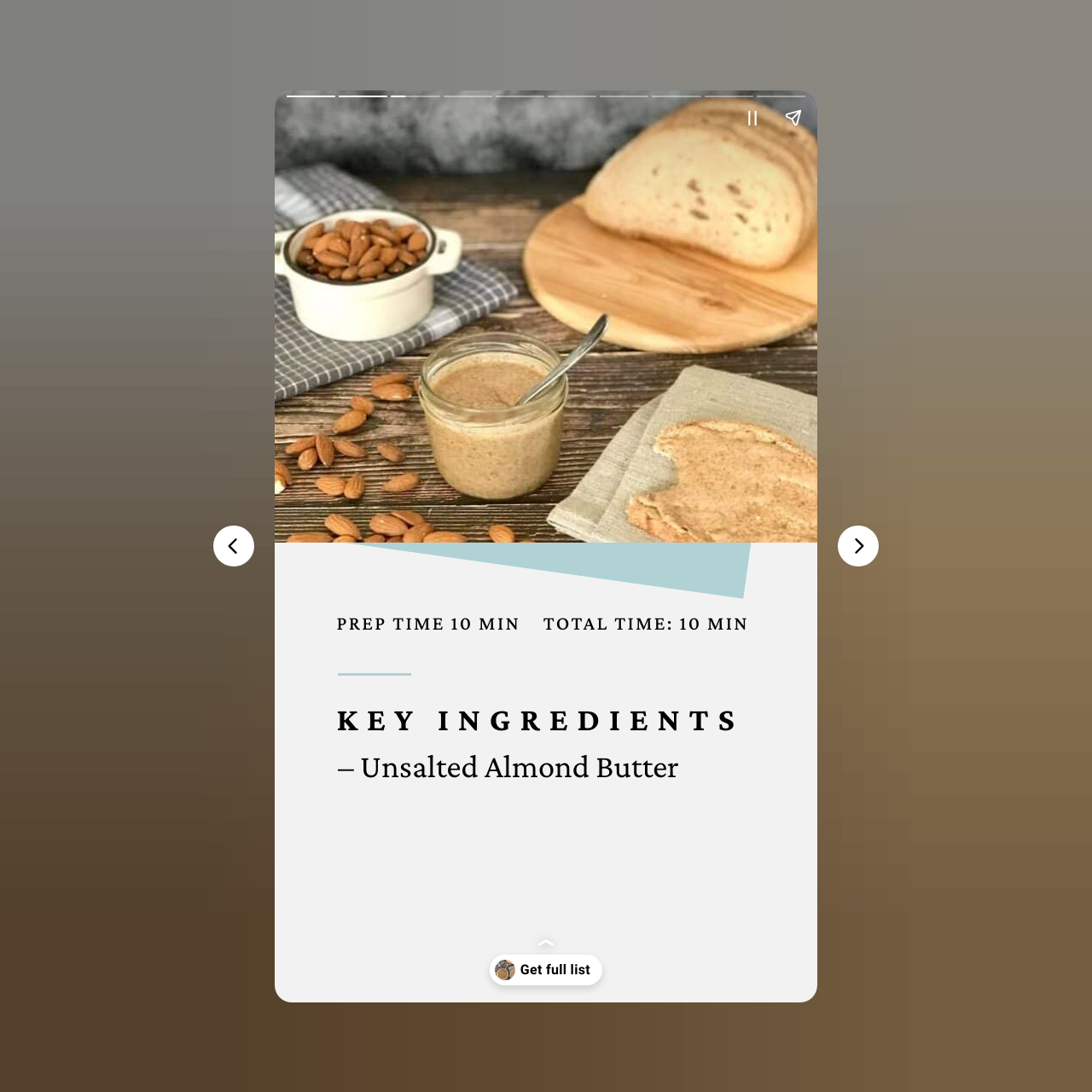Please analyze the image and give a detailed answer to the question:
How many buttons are on the page?

I counted the number of button elements on the page. There are six buttons: 'Get full list', 'Pause story', 'Share story', 'Previous page', 'Next page', and an unnamed button with an image.